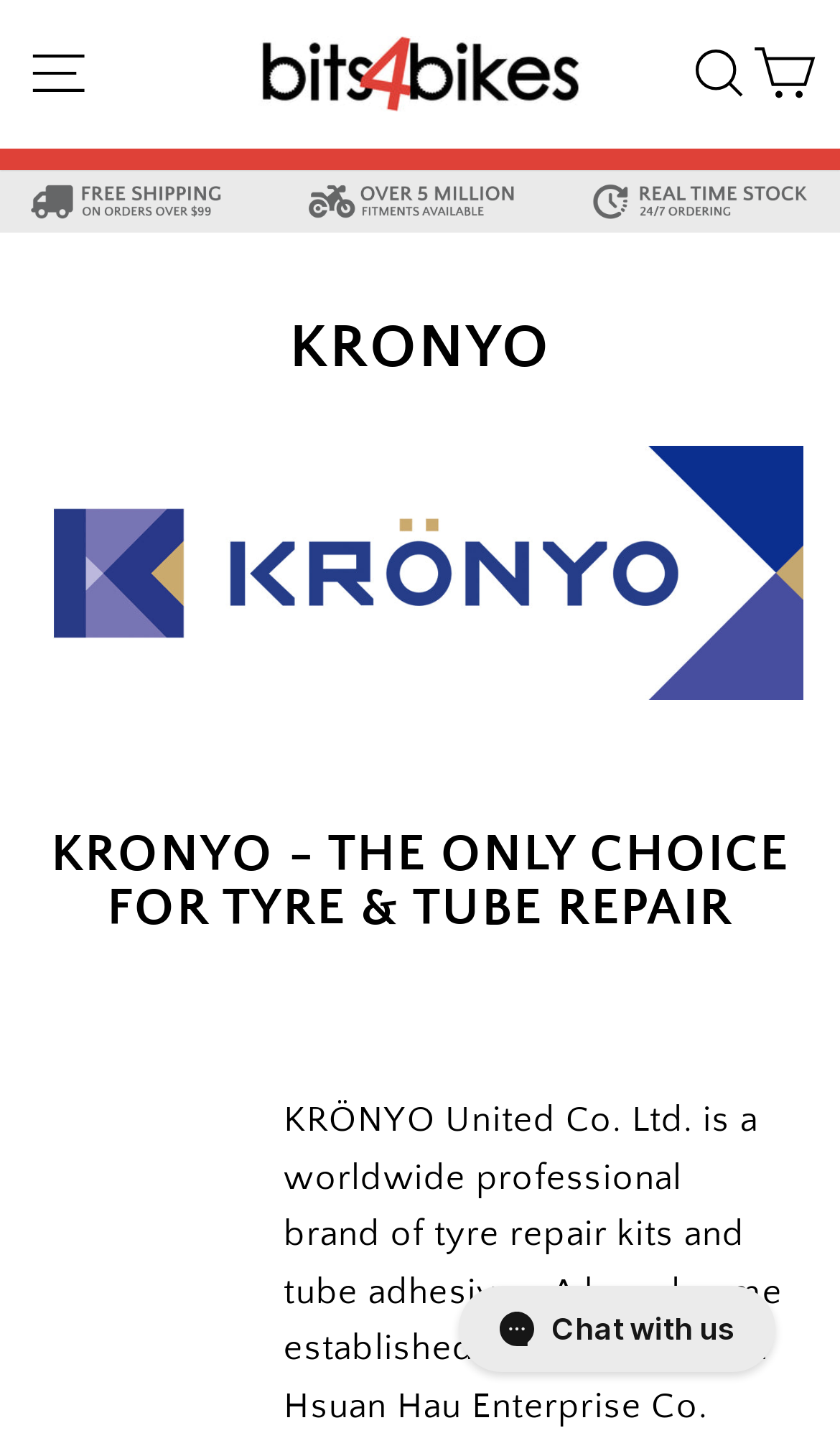Is there a search function on the webpage?
Give a thorough and detailed response to the question.

I found a link element with the text 'SEARCH' on the top right corner of the webpage, which indicates that there is a search function available on the website.